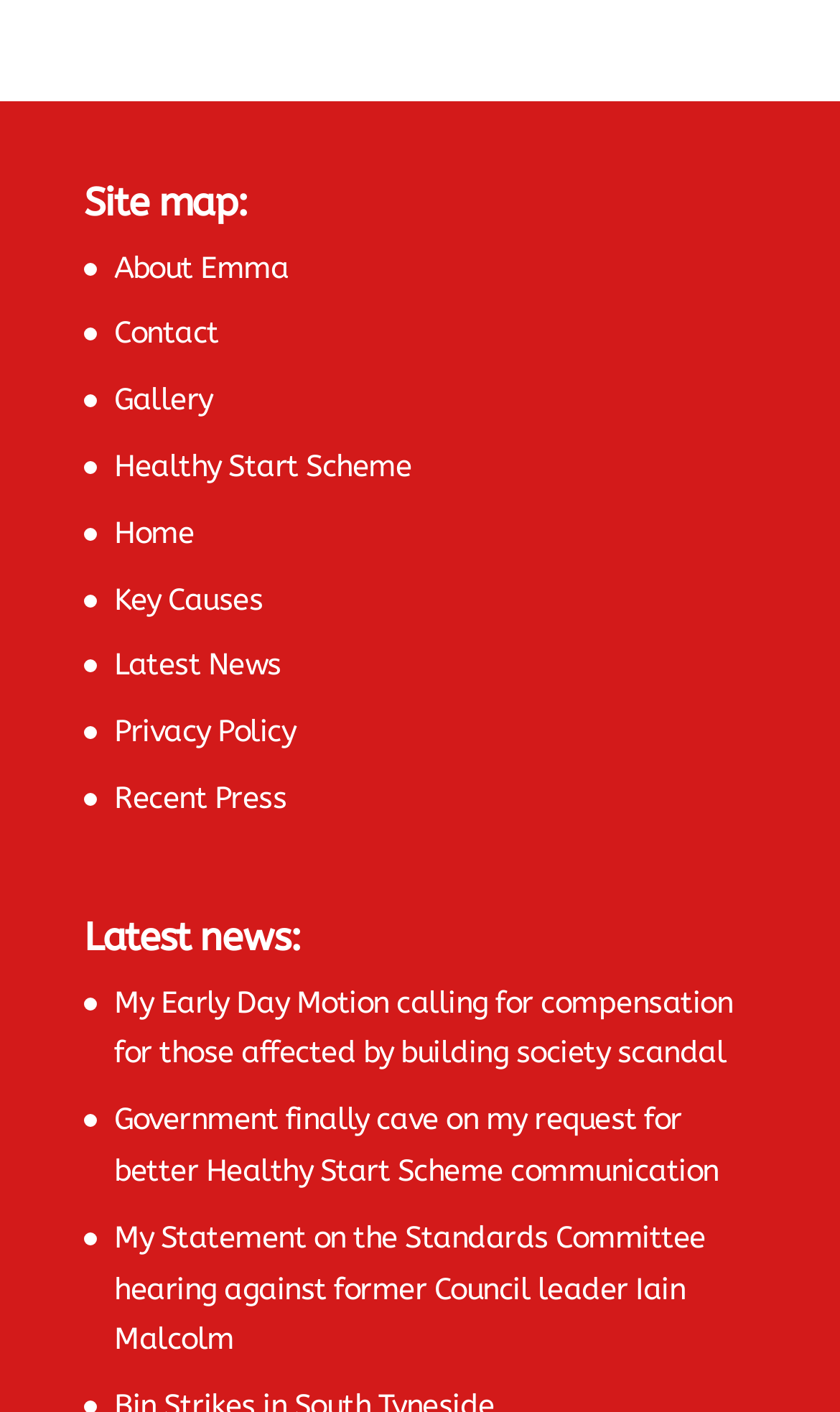Can you find the bounding box coordinates for the element to click on to achieve the instruction: "view Gallery"?

[0.136, 0.27, 0.253, 0.296]